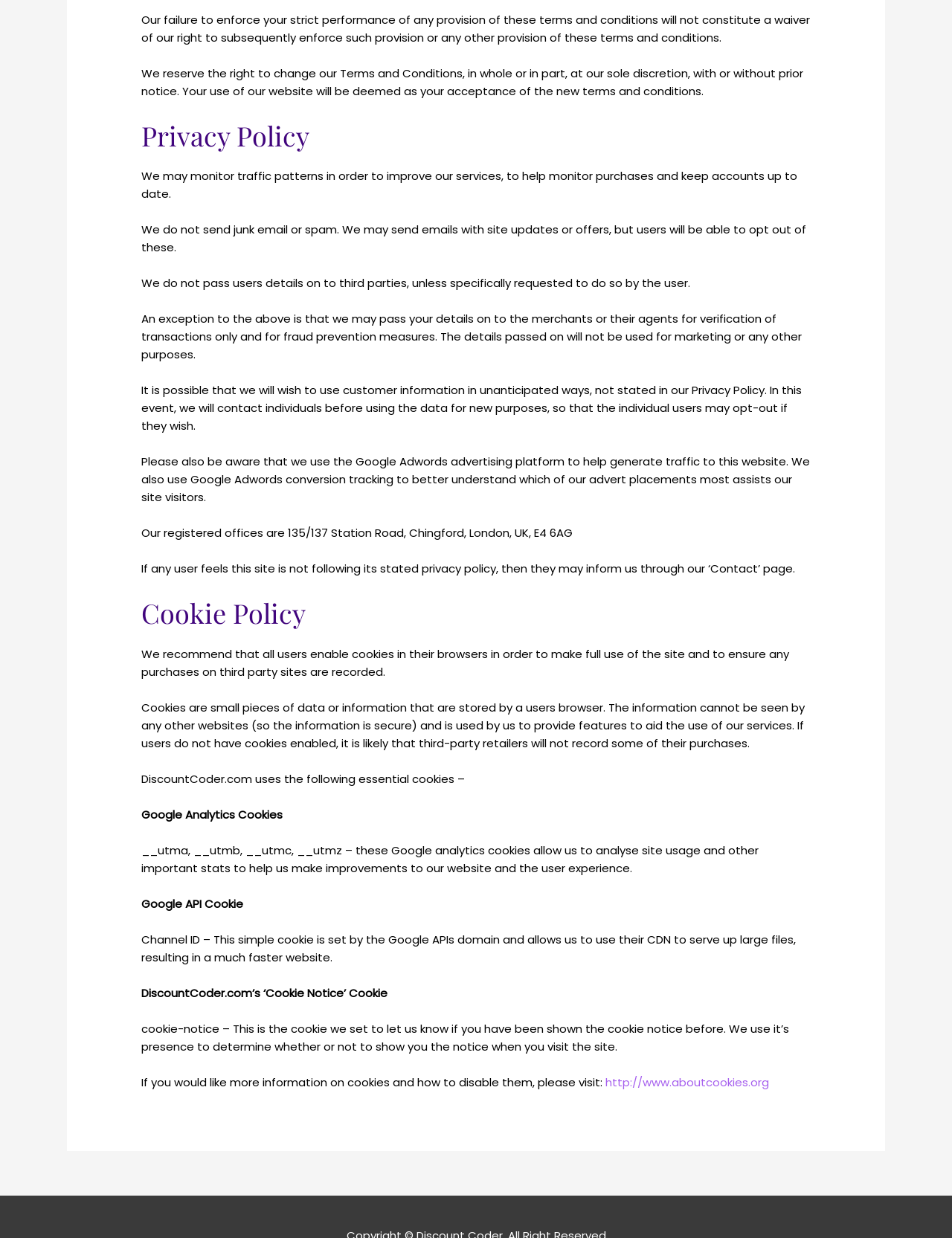What is the purpose of the website?
Provide a detailed and well-explained answer to the question.

Based on the content of the webpage, it appears that the website is providing information about its privacy policy, including how it collects and uses user data, and how it protects user privacy.